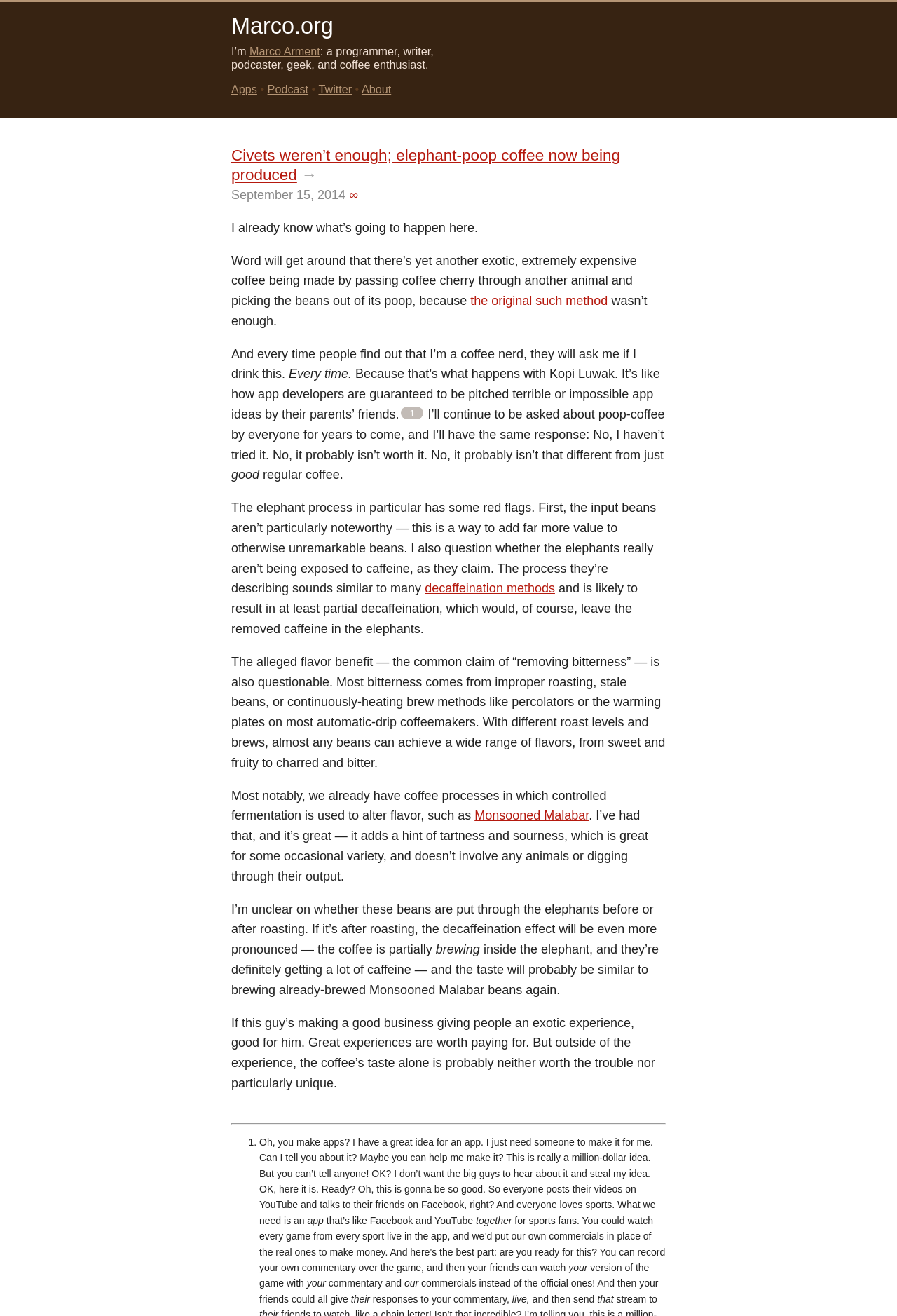Identify the coordinates of the bounding box for the element described below: "the original such method". Return the coordinates as four float numbers between 0 and 1: [left, top, right, bottom].

[0.524, 0.223, 0.678, 0.234]